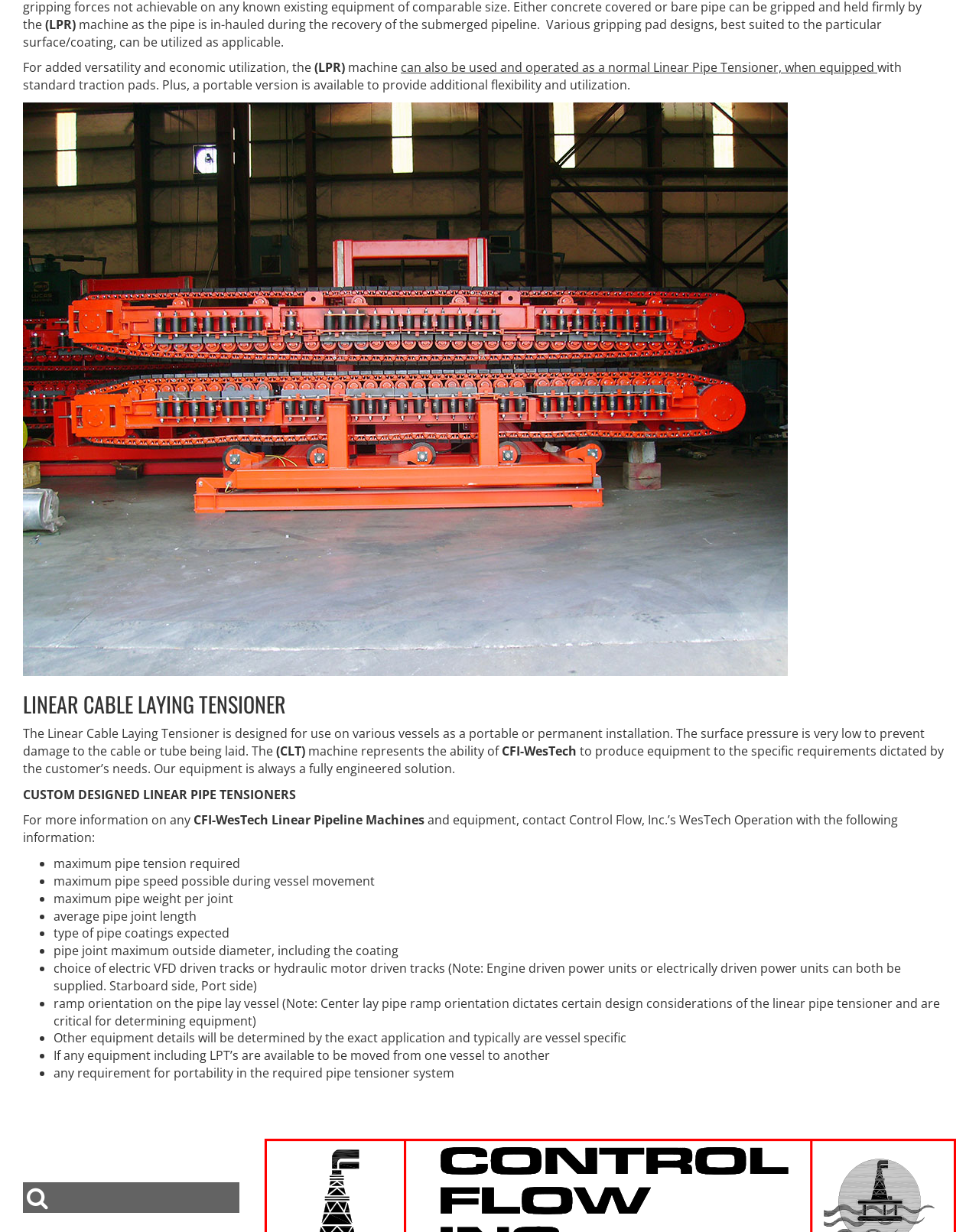Provide a single word or phrase to answer the given question: 
What is the Linear Cable Laying Tensioner designed for?

use on various vessels